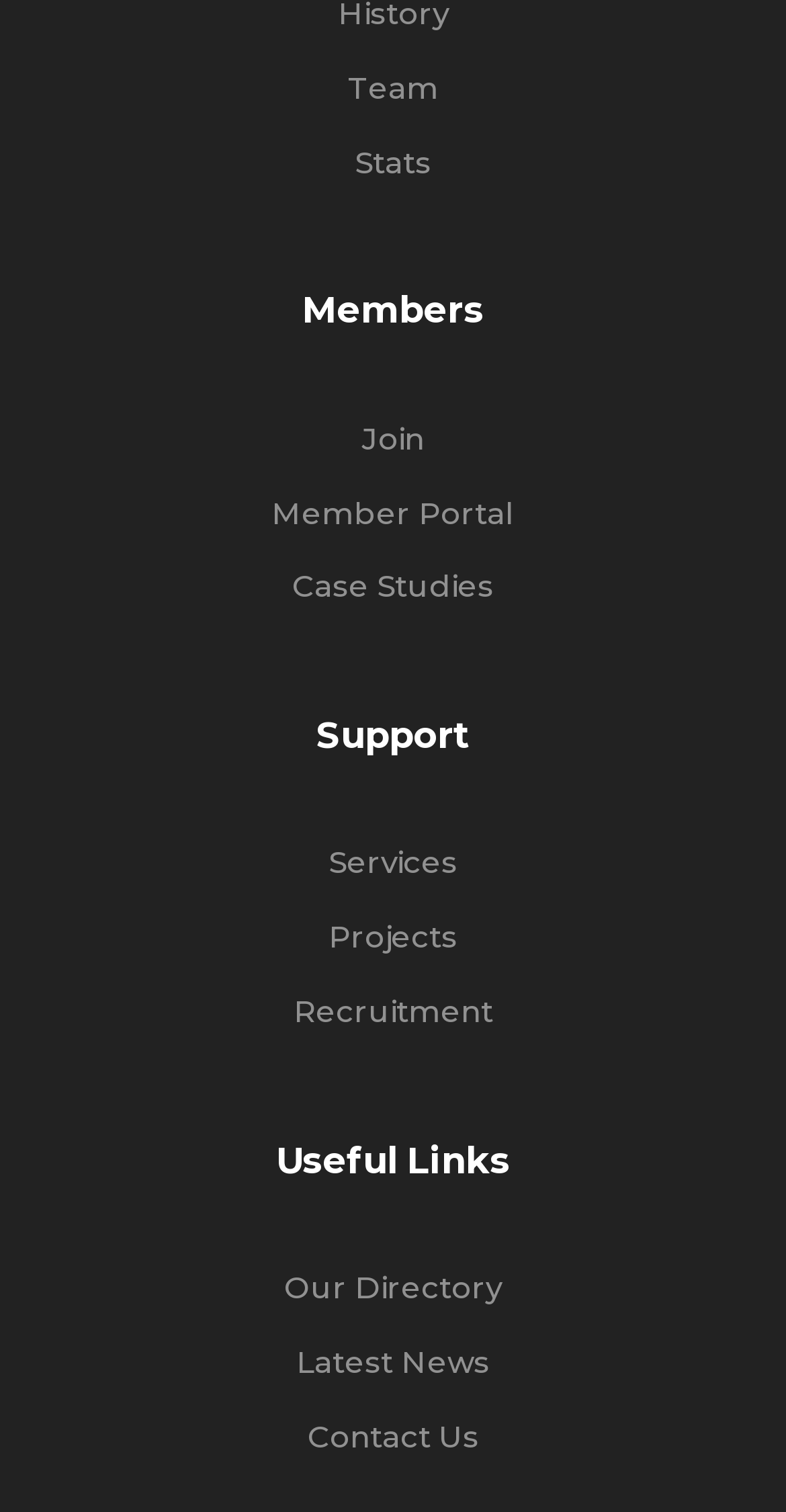What is the link below 'Members'?
Using the image as a reference, answer the question with a short word or phrase.

Join